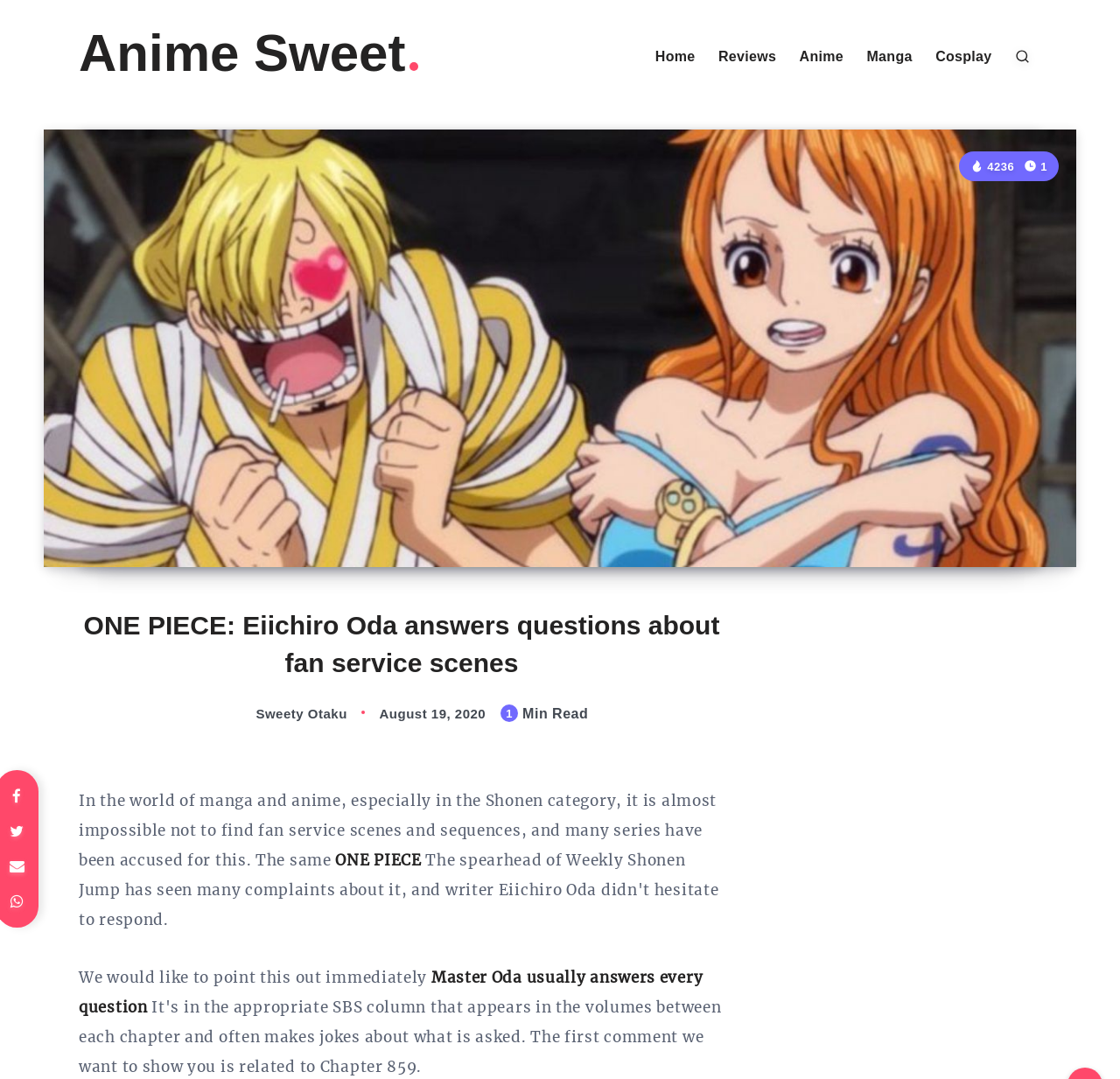Look at the image and give a detailed response to the following question: What is the name of the anime mentioned?

I found the answer by looking at the heading element which says 'ONE PIECE: Eiichiro Oda answers questions about fan service scenes' and also the static text element that says 'ONE PIECE'.